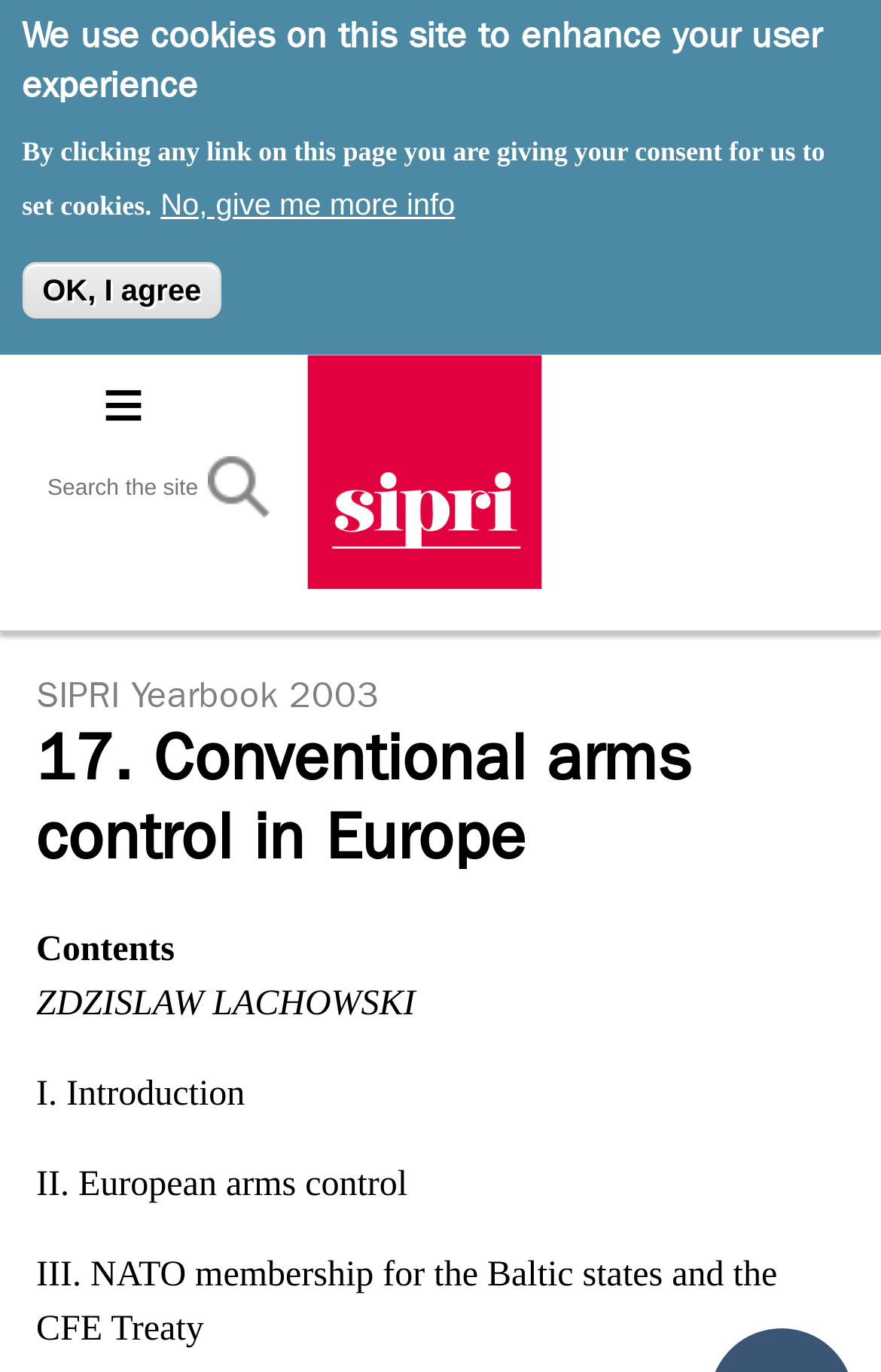What is the purpose of the button 'No, give me more info'?
Based on the screenshot, respond with a single word or phrase.

To get more information about cookies